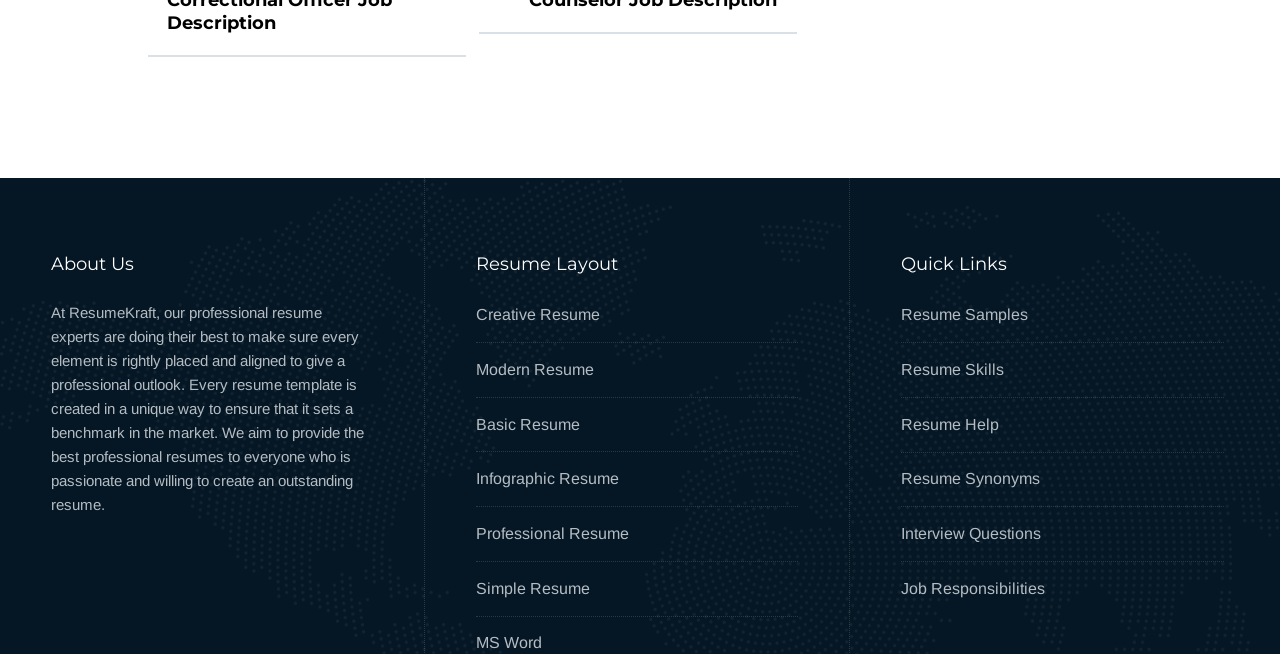What types of resumes are offered?
Carefully analyze the image and provide a detailed answer to the question.

The webpage provides links to different types of resumes, including Creative Resume, Modern Resume, Basic Resume, Infographic Resume, Professional Resume, and Simple Resume. This indicates that ResumeKraft offers a variety of resume templates to cater to different user needs.